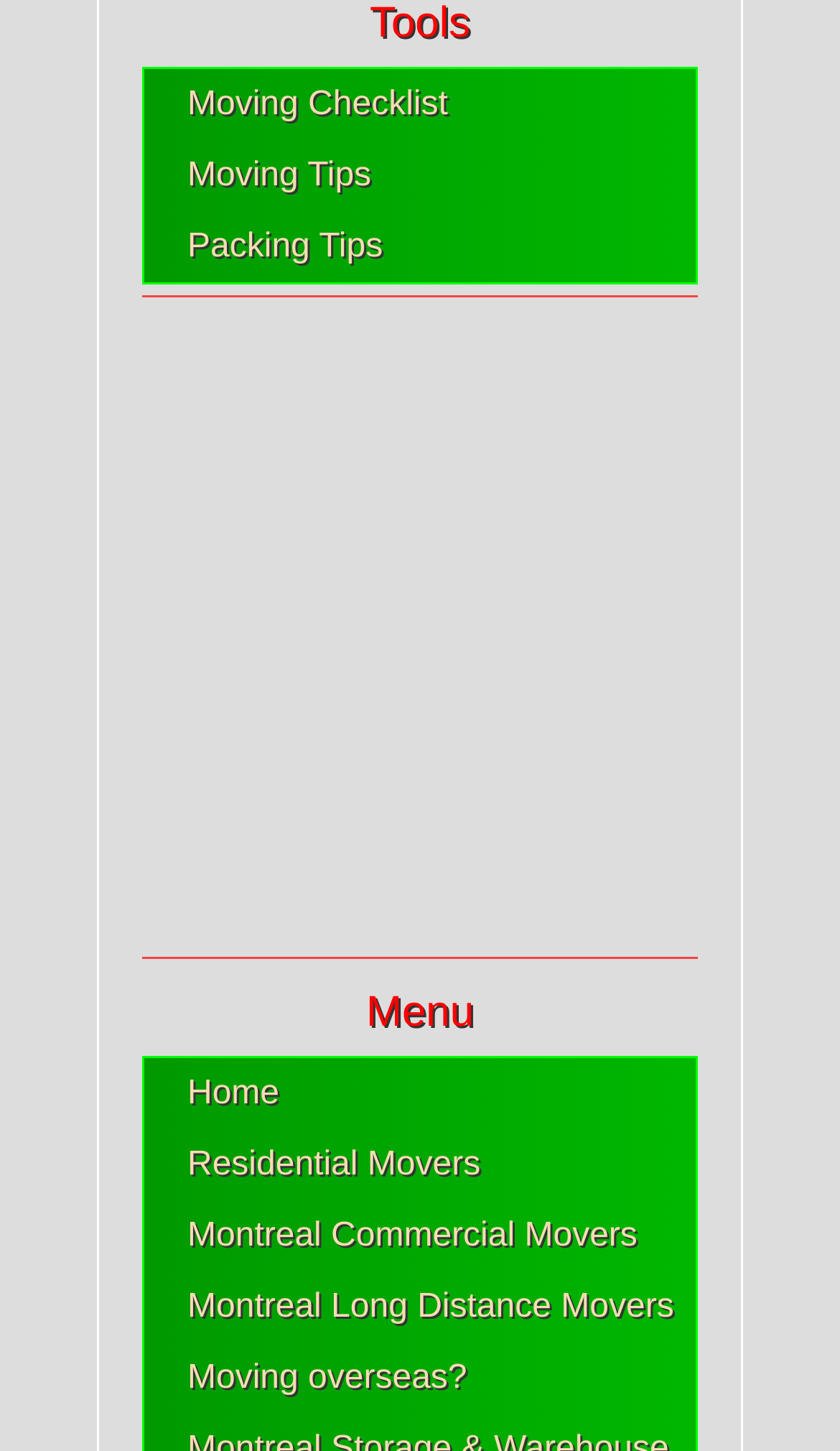Identify and provide the bounding box for the element described by: "Home".

[0.223, 0.74, 0.333, 0.767]